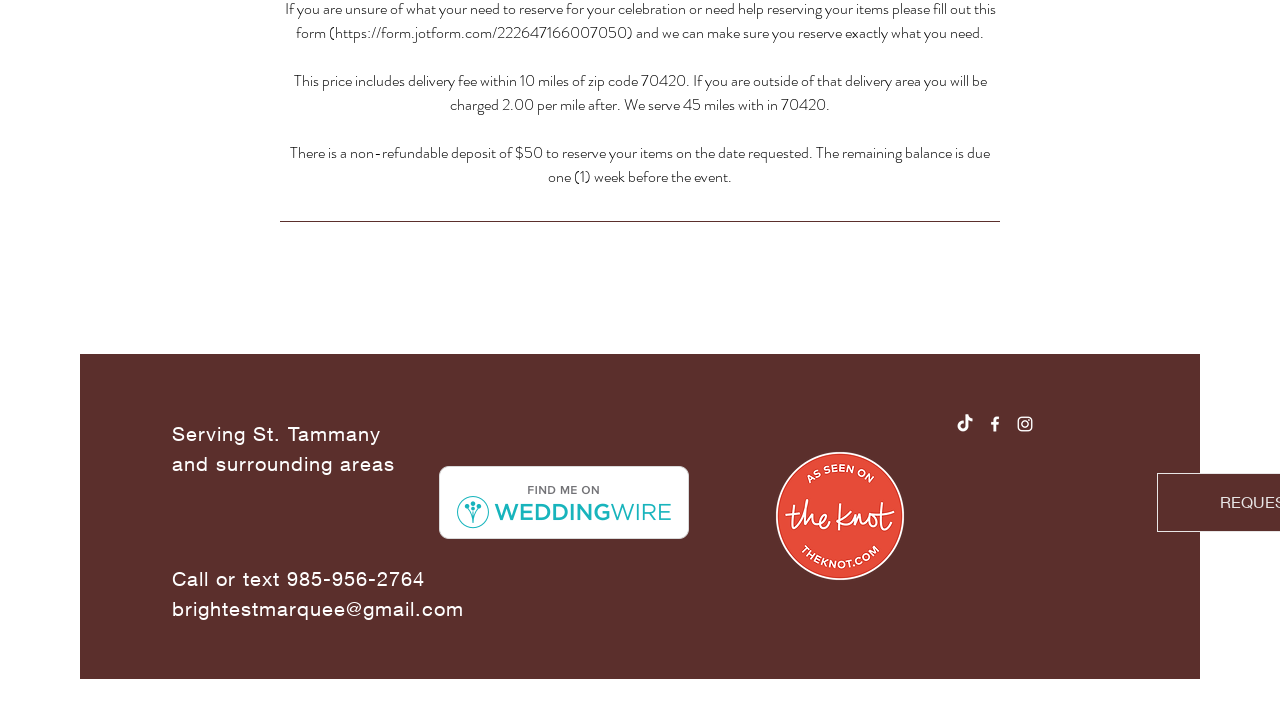Please determine the bounding box of the UI element that matches this description: brightestmarquee@gmail.com. The coordinates should be given as (top-left x, top-left y, bottom-right x, bottom-right y), with all values between 0 and 1.

[0.134, 0.83, 0.362, 0.862]